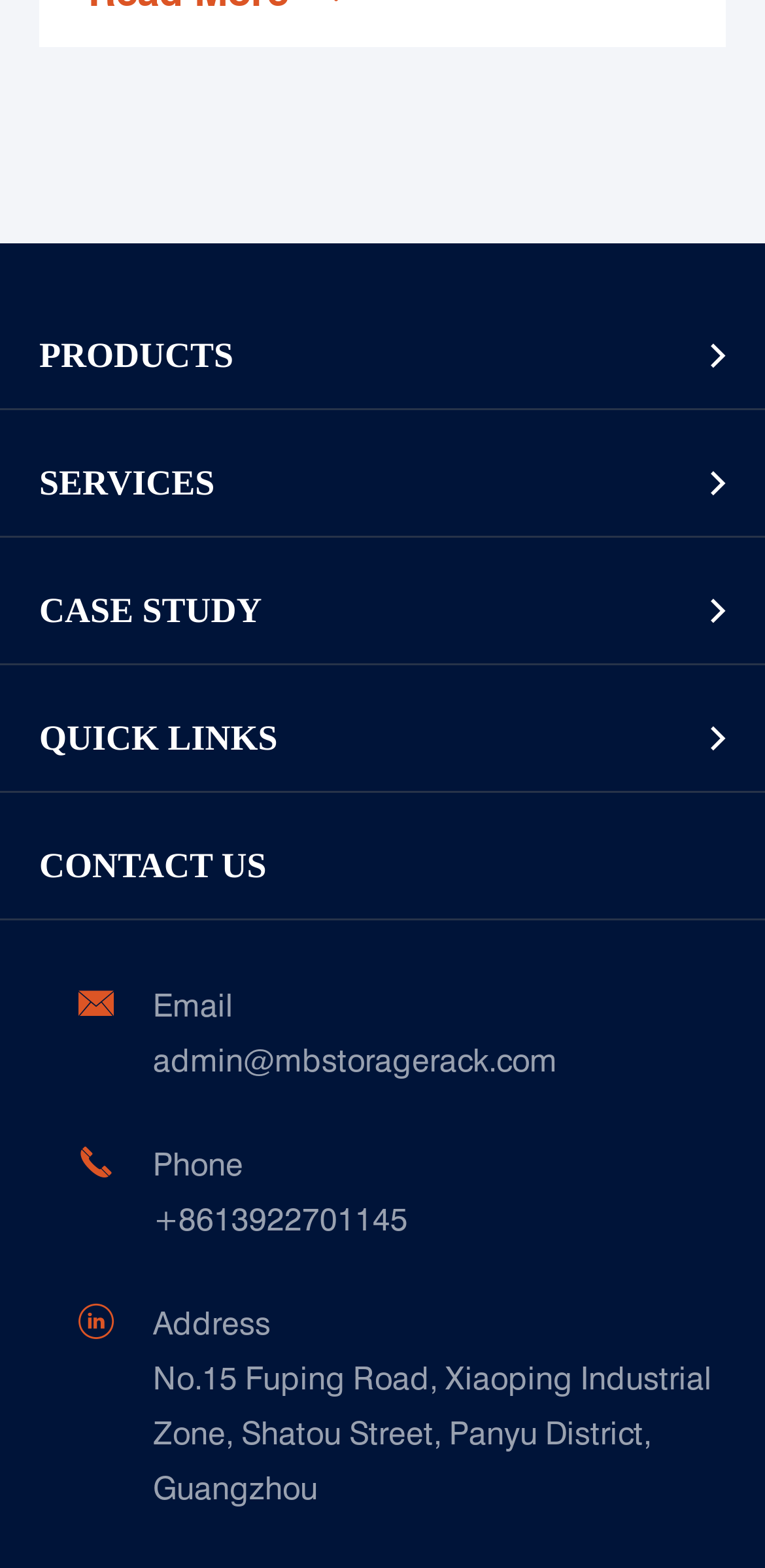Please determine the bounding box coordinates of the element's region to click for the following instruction: "Learn about Storage Solution Design".

[0.051, 0.39, 1.0, 0.437]